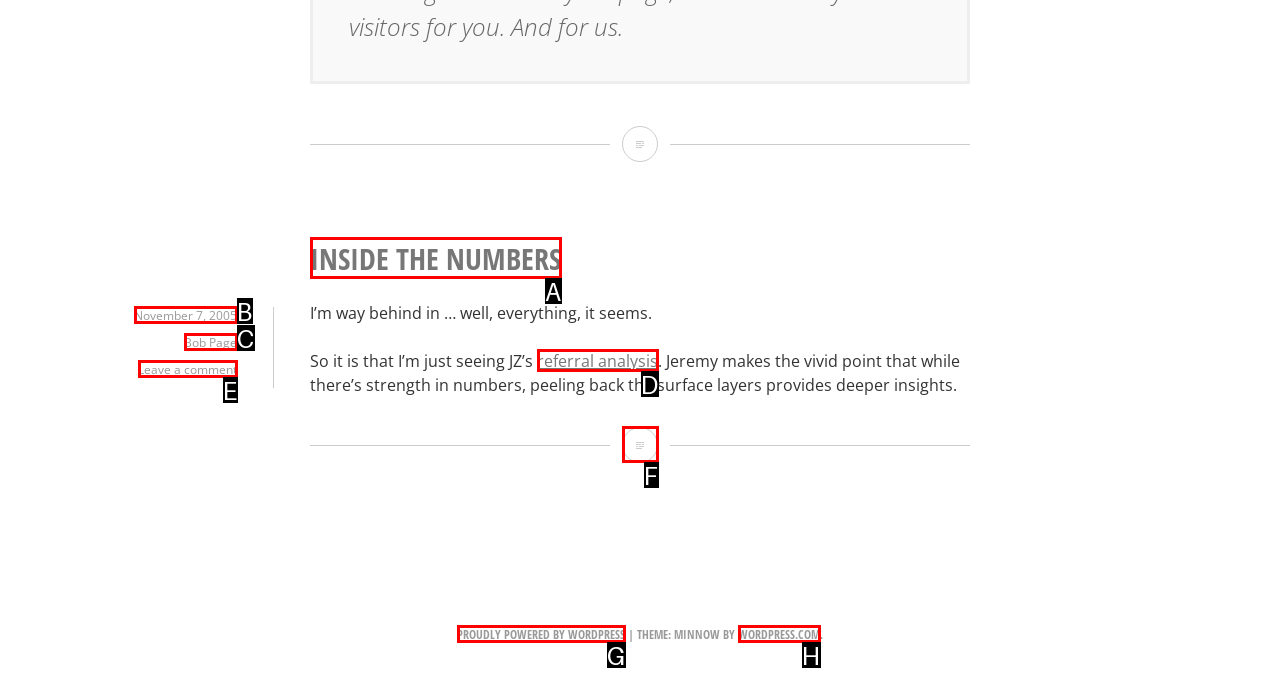Determine which option matches the element description: WordPress.com
Answer using the letter of the correct option.

H